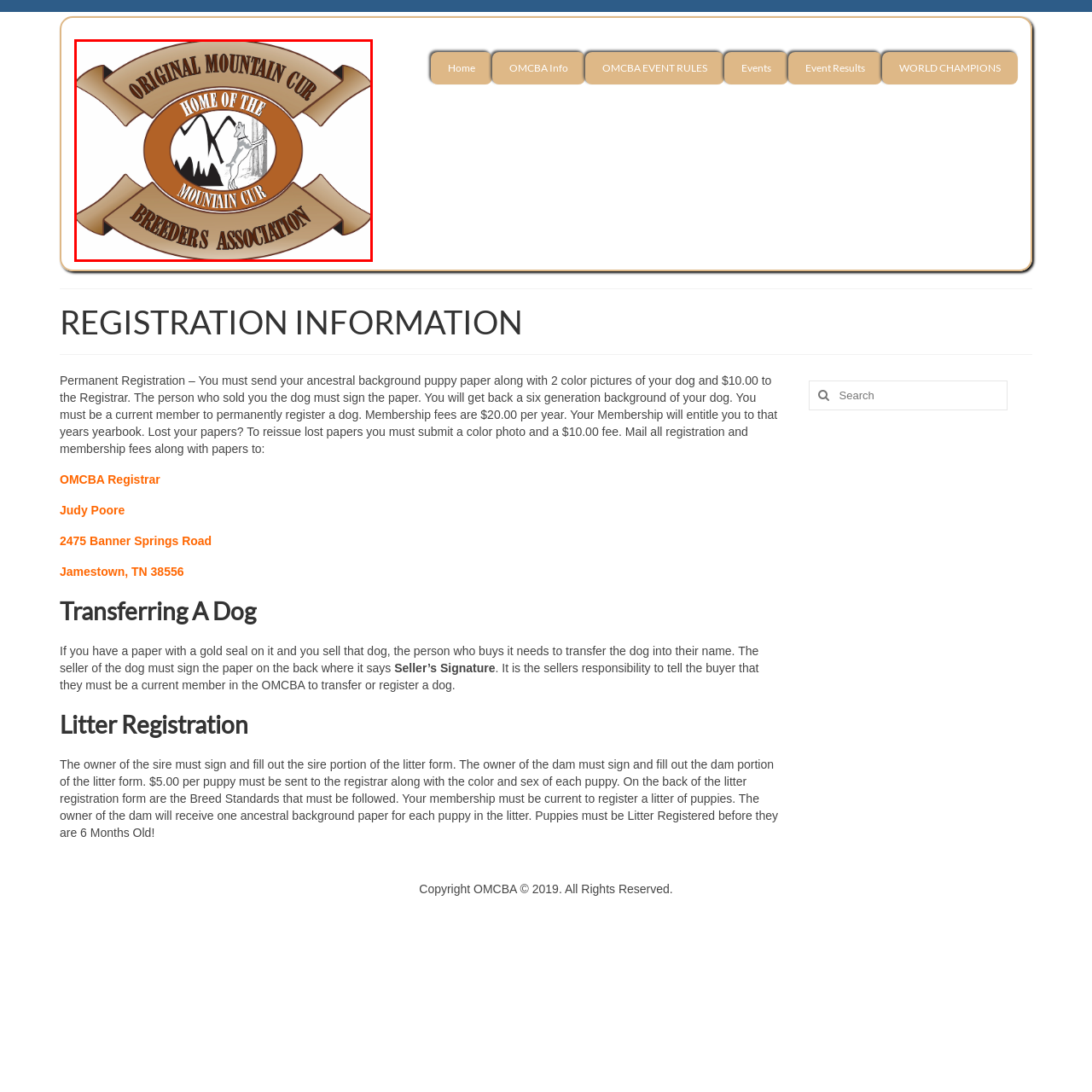Thoroughly describe the contents of the image enclosed in the red rectangle.

The image displays the official logo of the Original Mountain Cur Breeders Association (OMCBA). The emblem features a circular design with the text "ORIGINAL MOUNTAIN CUR" arching over the top. The center showcases a silhouette of mountains with a dog, symbolizing the breed's heritage and association with mountainous regions. The phrase "HOME OF THE MOUNTAIN CUR" is prominently placed beneath the mountainous graphic, highlighting the purpose of the organization. Below the circle, a ribbon-like banner reads "BREEDERS ASSOCIATION," emphasizing the group's focus on breeding this unique breed of dog. The logo's colors and bold design reflect the association's pride in preserving the characteristics of the Original Mountain Cur breed.